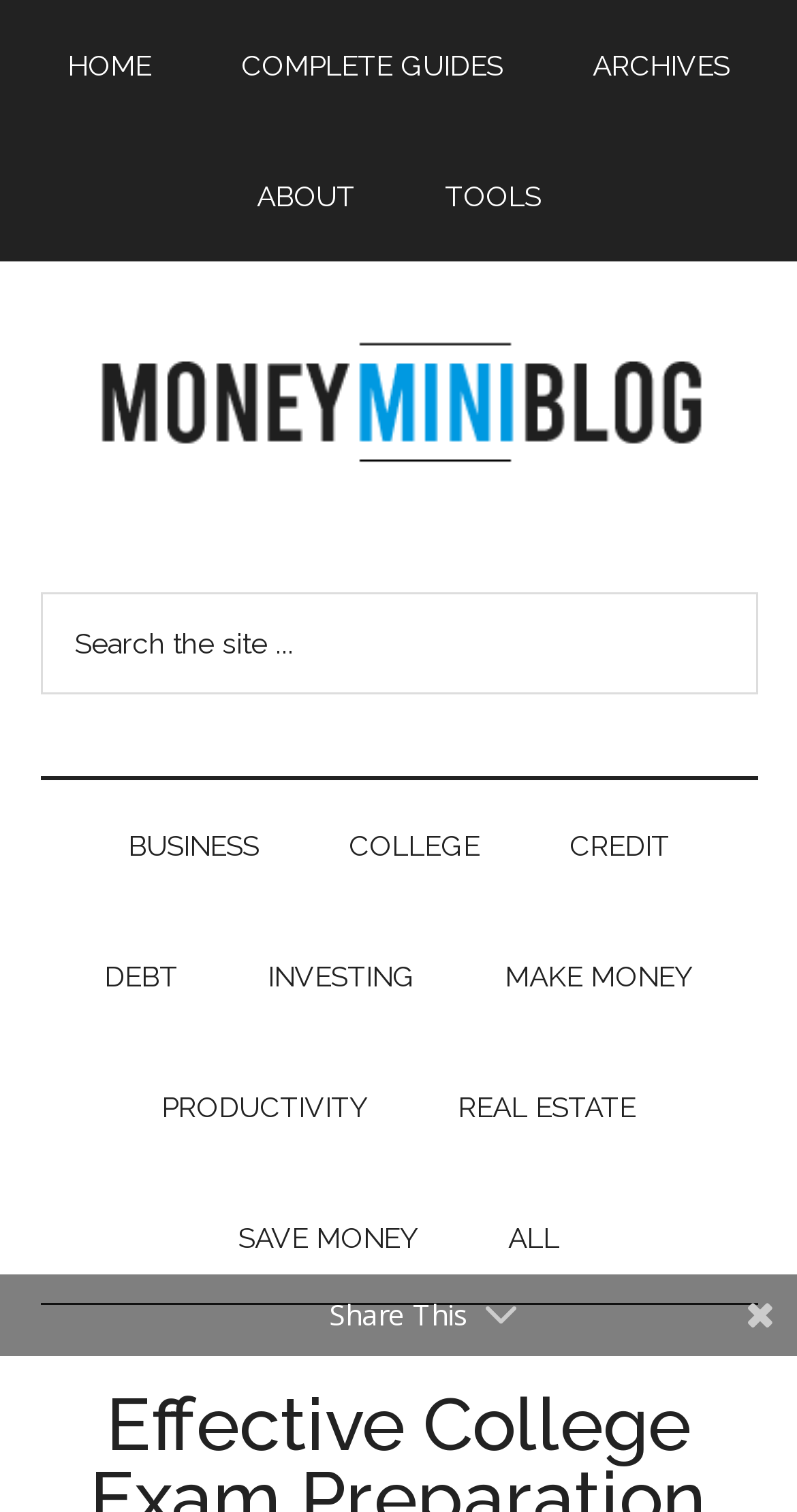Using the element description Investing, predict the bounding box coordinates for the UI element. Provide the coordinates in (top-left x, top-left y, bottom-right x, bottom-right y) format with values ranging from 0 to 1.

[0.285, 0.603, 0.572, 0.689]